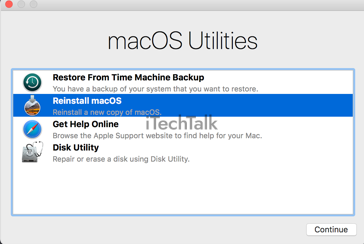Respond to the question below with a single word or phrase: Where is the 'Continue' button located?

Bottom right corner